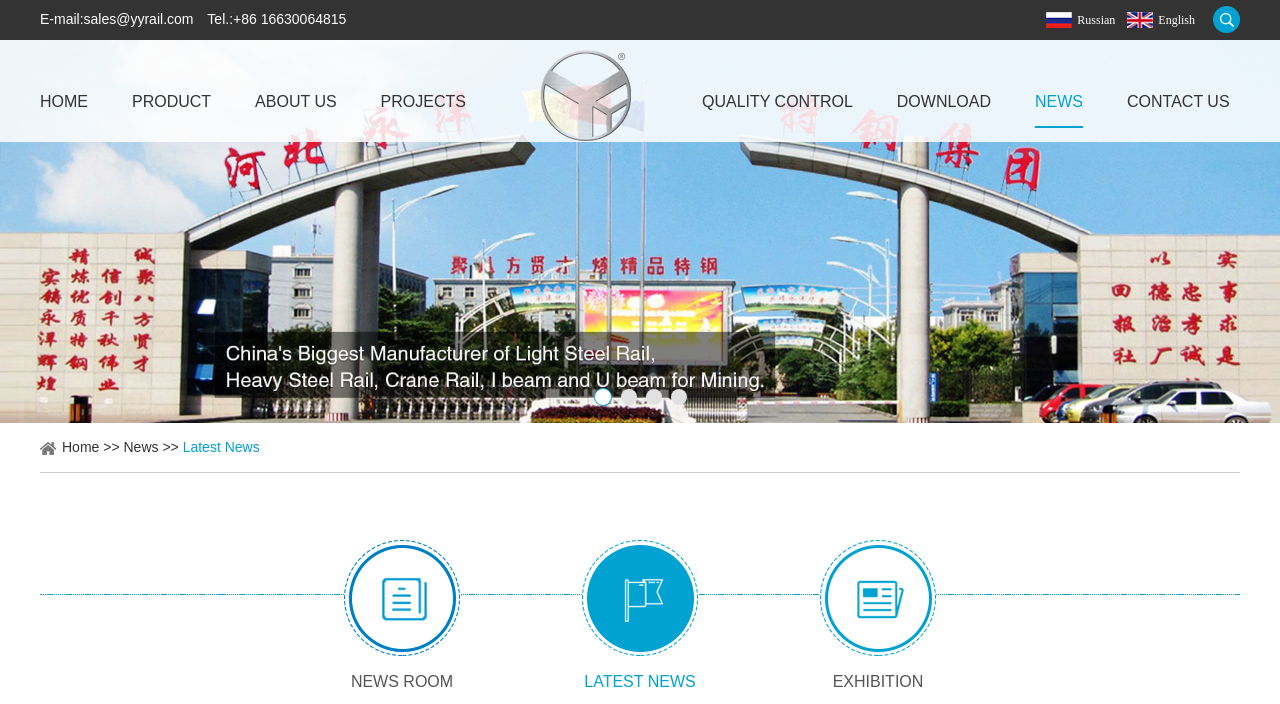Locate the bounding box coordinates of the region to be clicked to comply with the following instruction: "Visit the HOME page". The coordinates must be four float numbers between 0 and 1, in the form [left, top, right, bottom].

[0.031, 0.132, 0.069, 0.179]